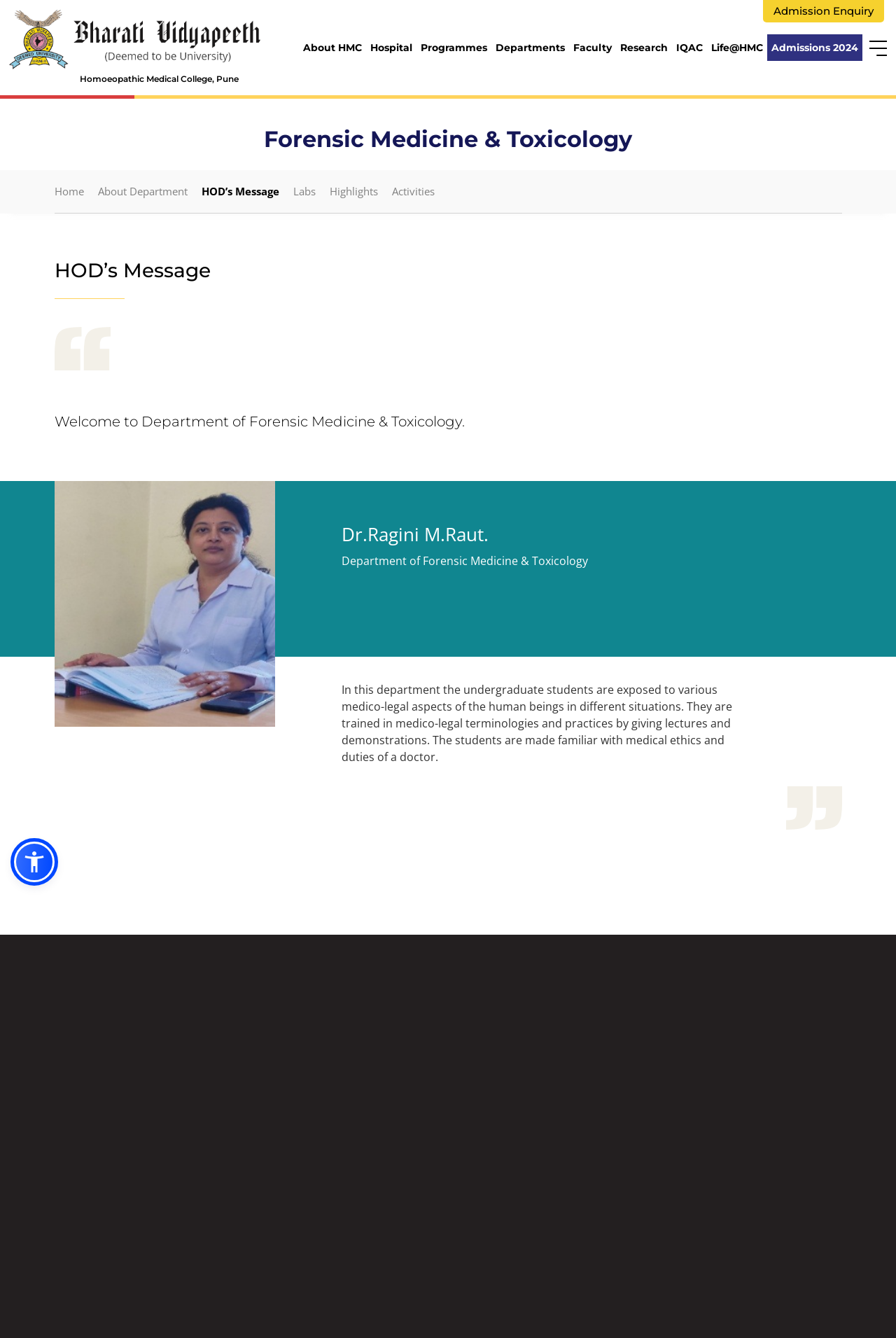Locate the bounding box coordinates of the element's region that should be clicked to carry out the following instruction: "Open the Accessibility Menu". The coordinates need to be four float numbers between 0 and 1, i.e., [left, top, right, bottom].

[0.016, 0.629, 0.061, 0.659]